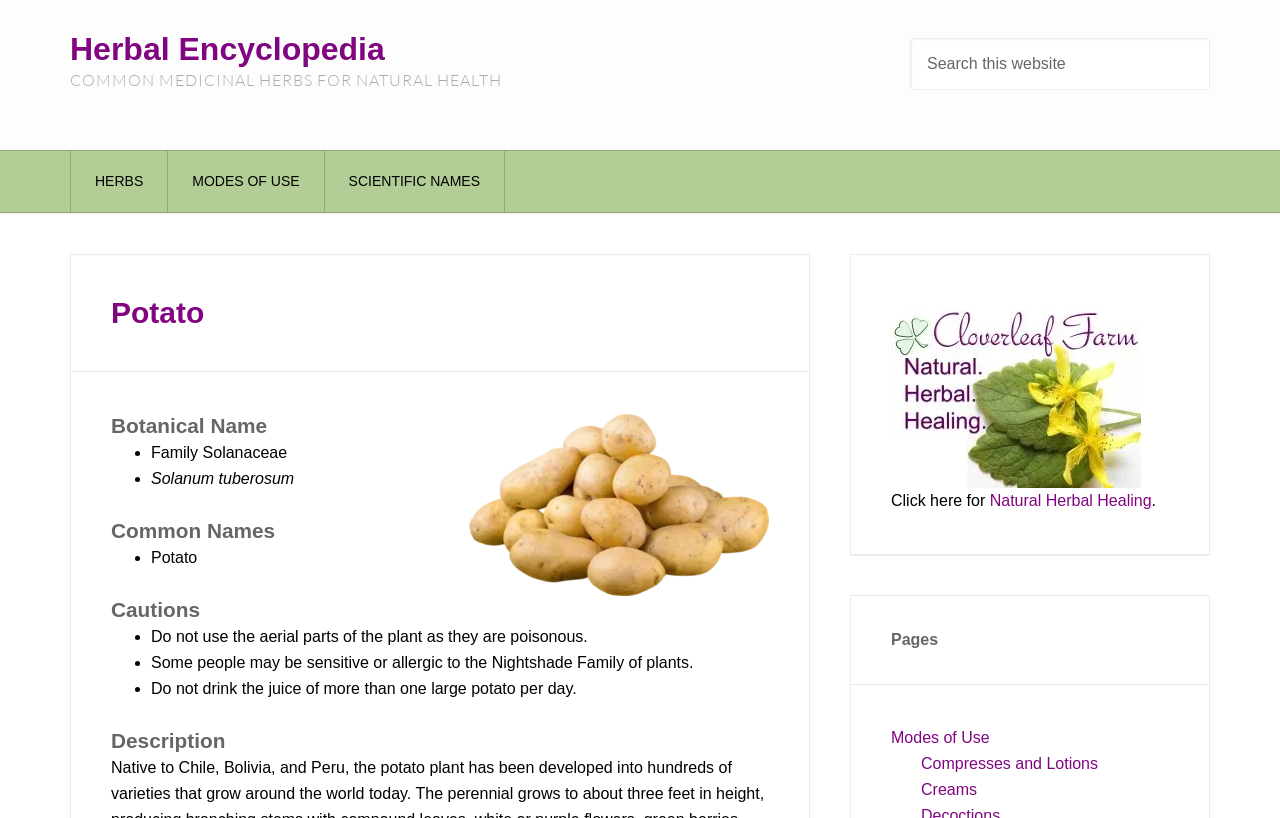Provide your answer in a single word or phrase: 
What is the botanical name of the Potato herb?

Solanum tuberosum